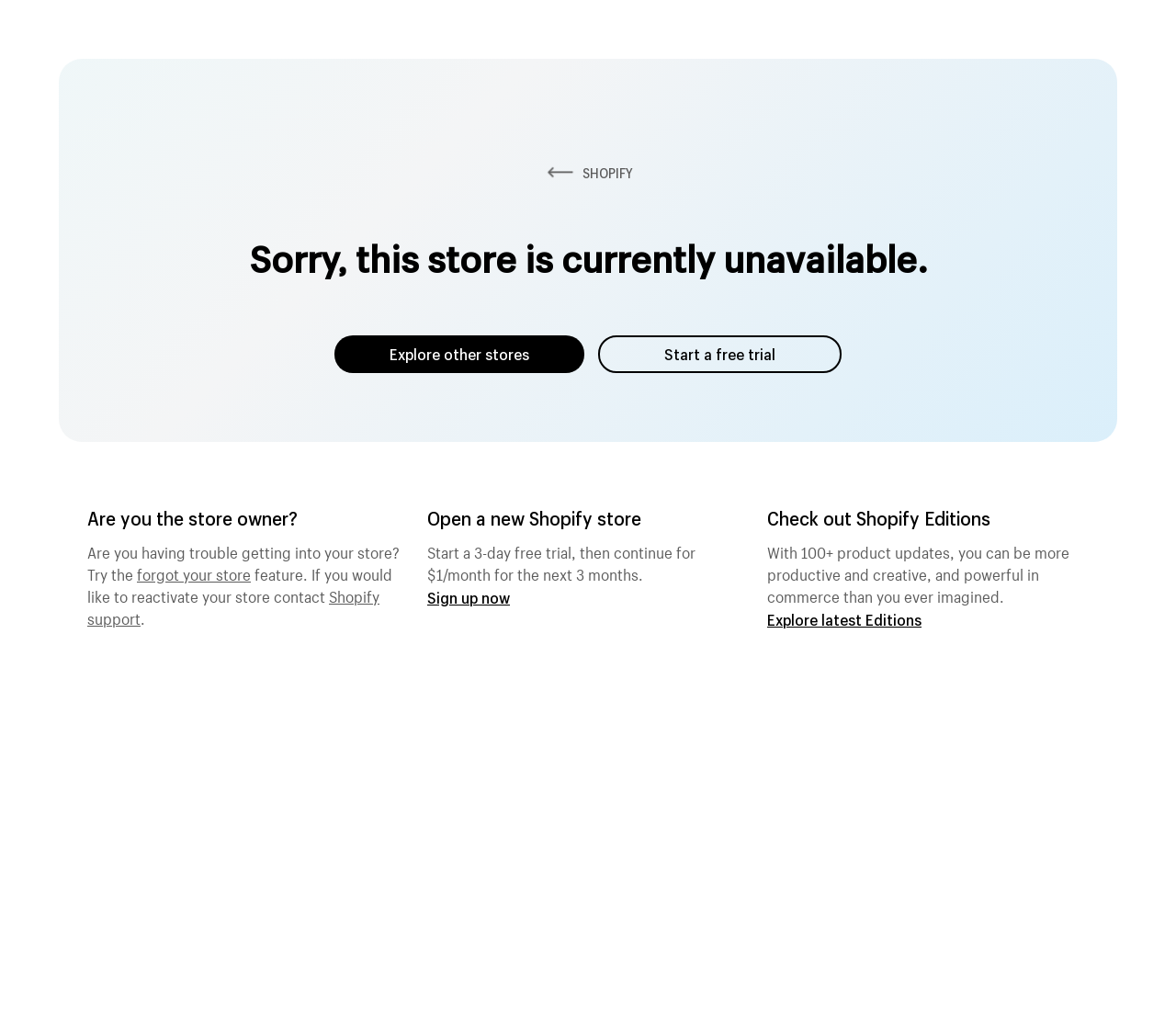Using the elements shown in the image, answer the question comprehensively: What is the cost of continuing the service after the free trial?

After the 3-day free trial, the cost of continuing the service is $1/month for the next 3 months, as stated in the text 'Start a 3-day free trial, then continue for $1/month for the next 3 months.' on the webpage.